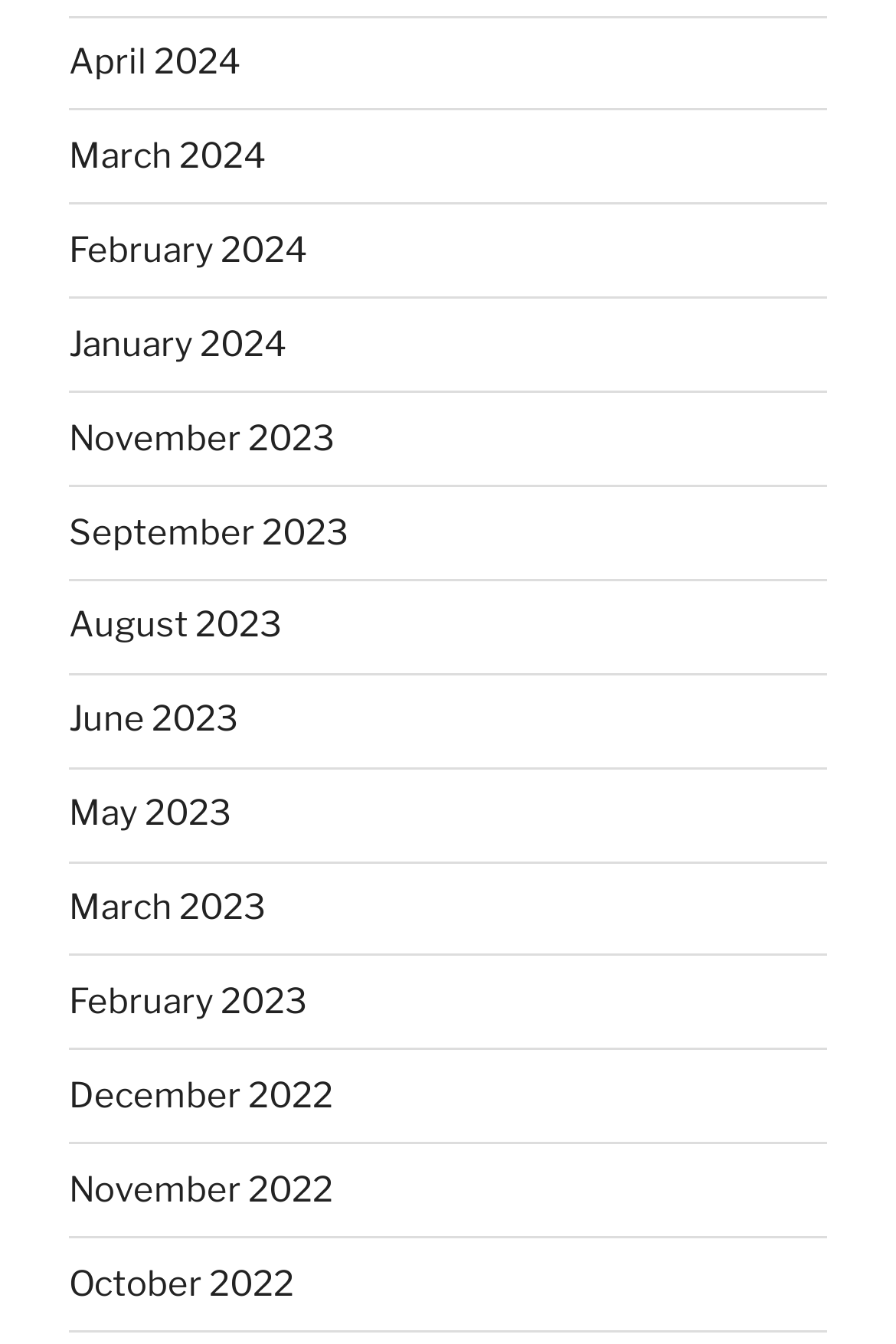Provide a brief response to the question below using one word or phrase:
What is the latest month available in 2023?

November 2023